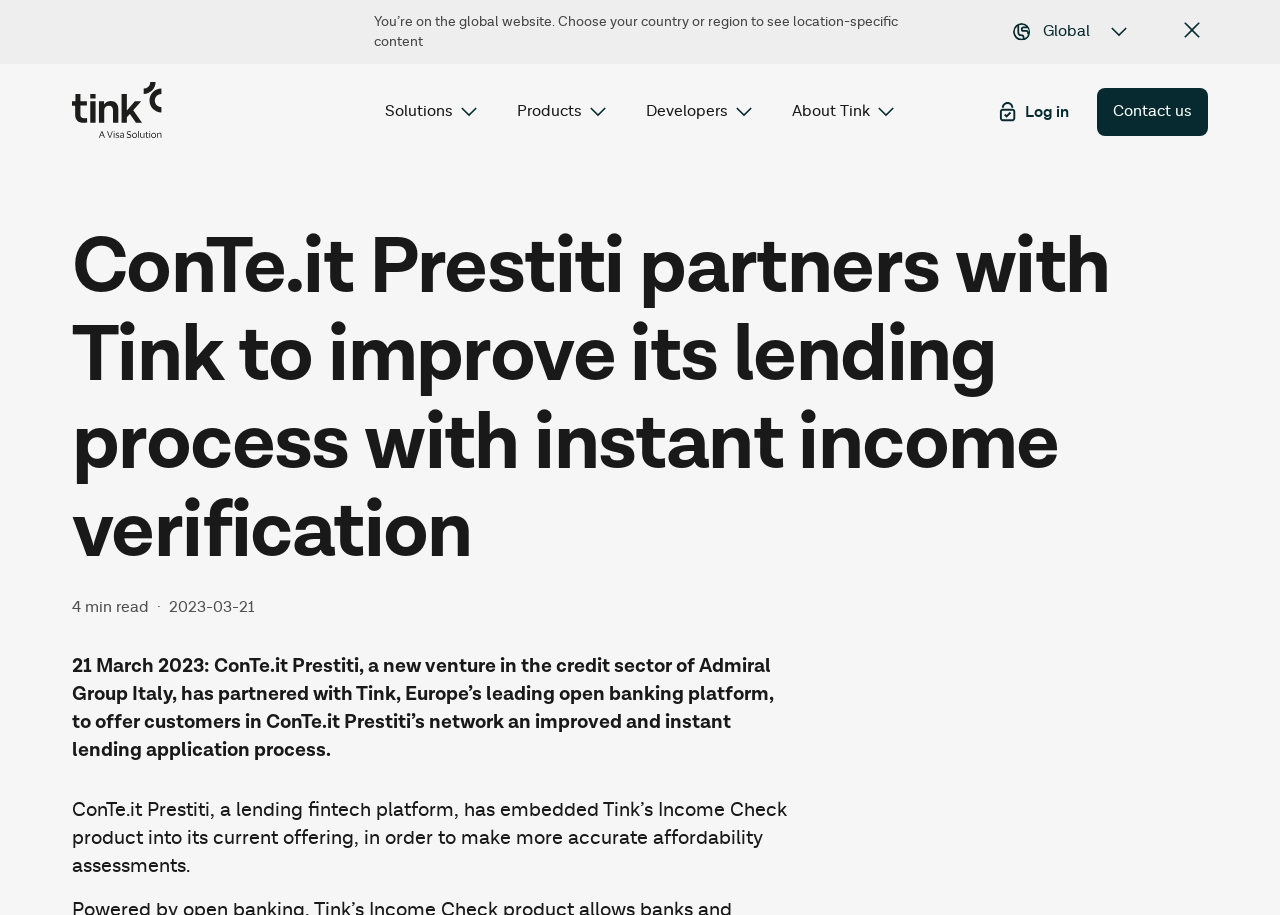What is the country where ConTe.it Prestiti is located?
By examining the image, provide a one-word or phrase answer.

Italy